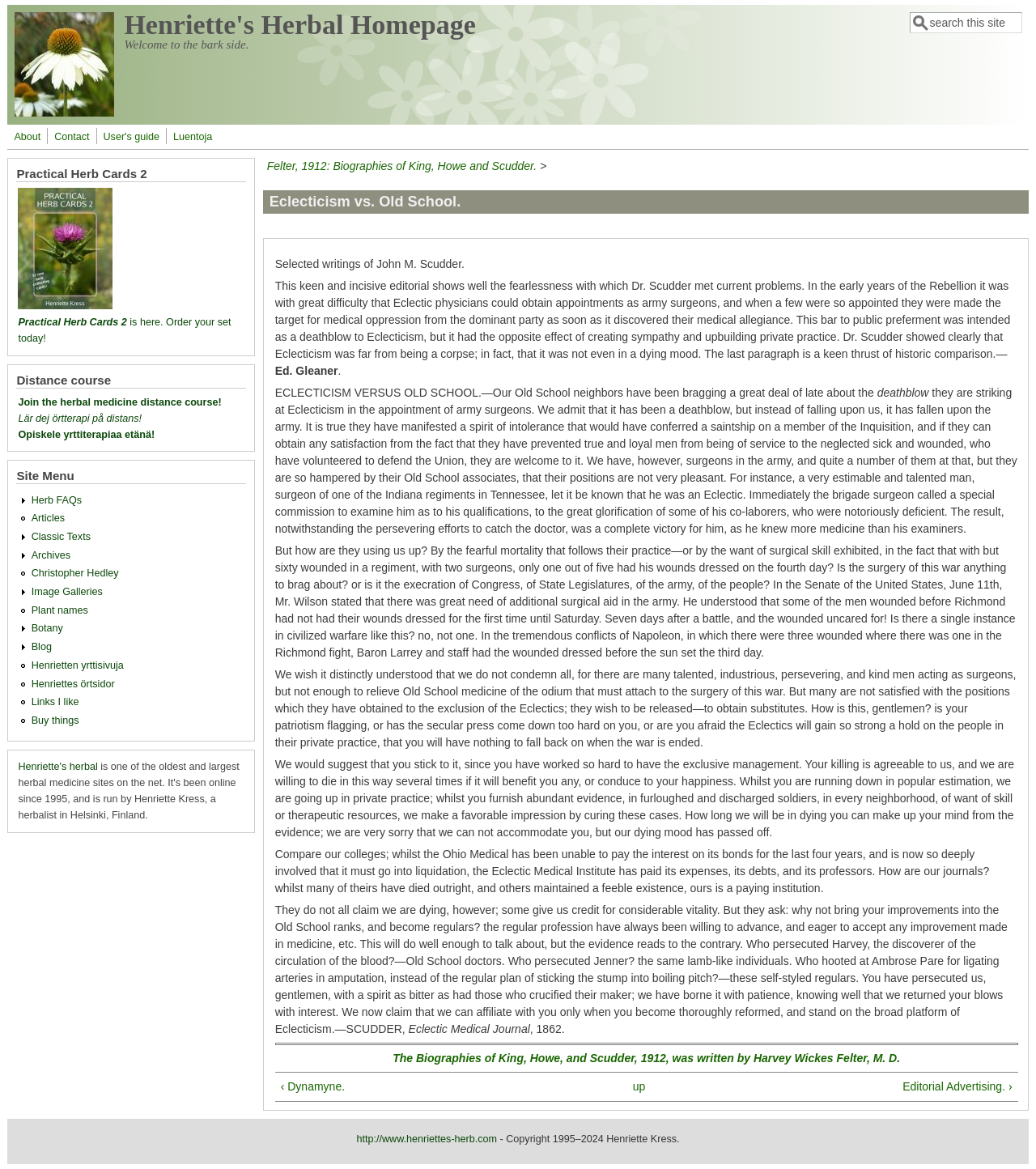What is the purpose of the 'Search form'?
Look at the screenshot and respond with one word or a short phrase.

to search the site